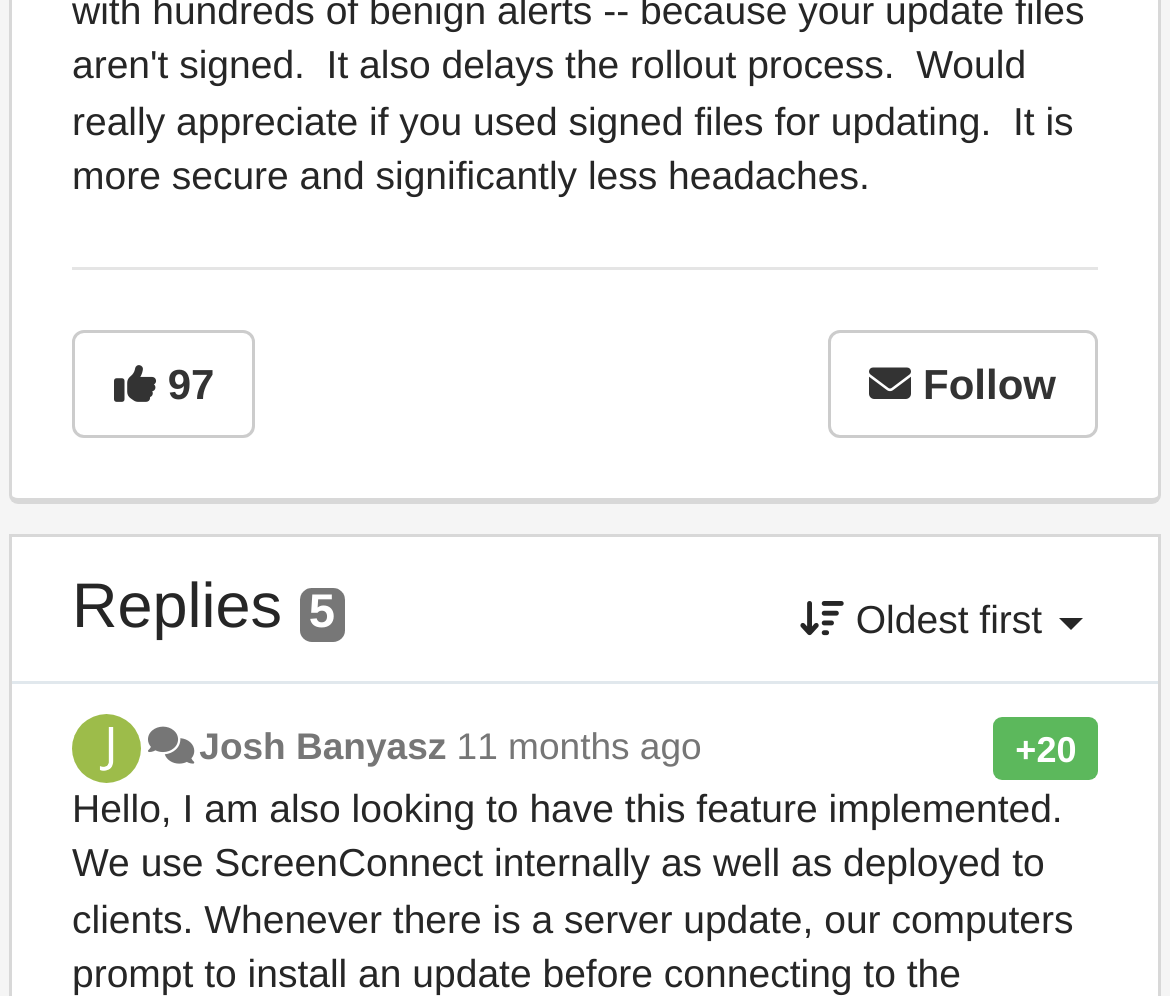Locate the bounding box coordinates for the element described below: "11 months ago". The coordinates must be four float values between 0 and 1, formatted as [left, top, right, bottom].

[0.39, 0.727, 0.6, 0.77]